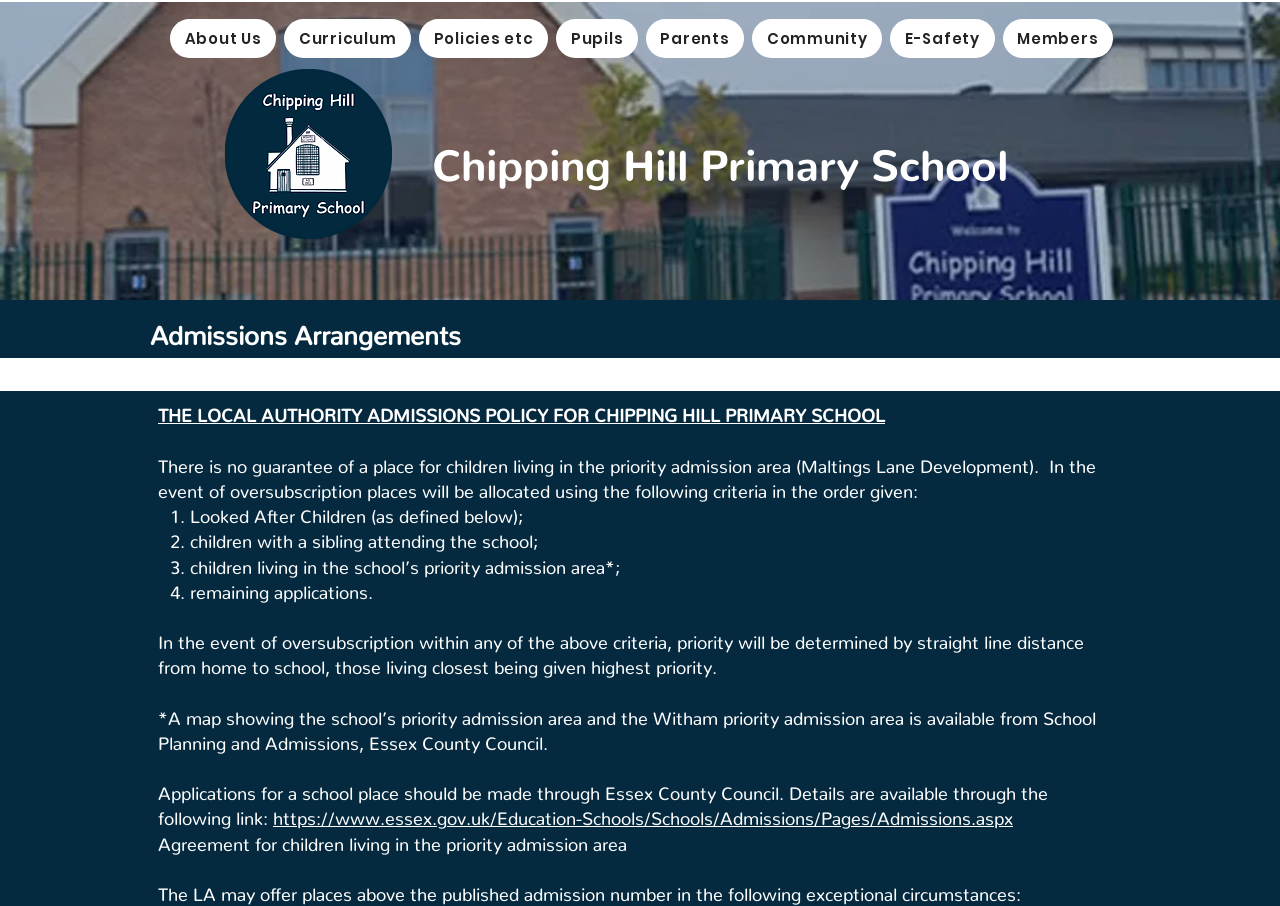Please give the bounding box coordinates of the area that should be clicked to fulfill the following instruction: "Click the 'About Us' button". The coordinates should be in the format of four float numbers from 0 to 1, i.e., [left, top, right, bottom].

[0.133, 0.021, 0.216, 0.064]